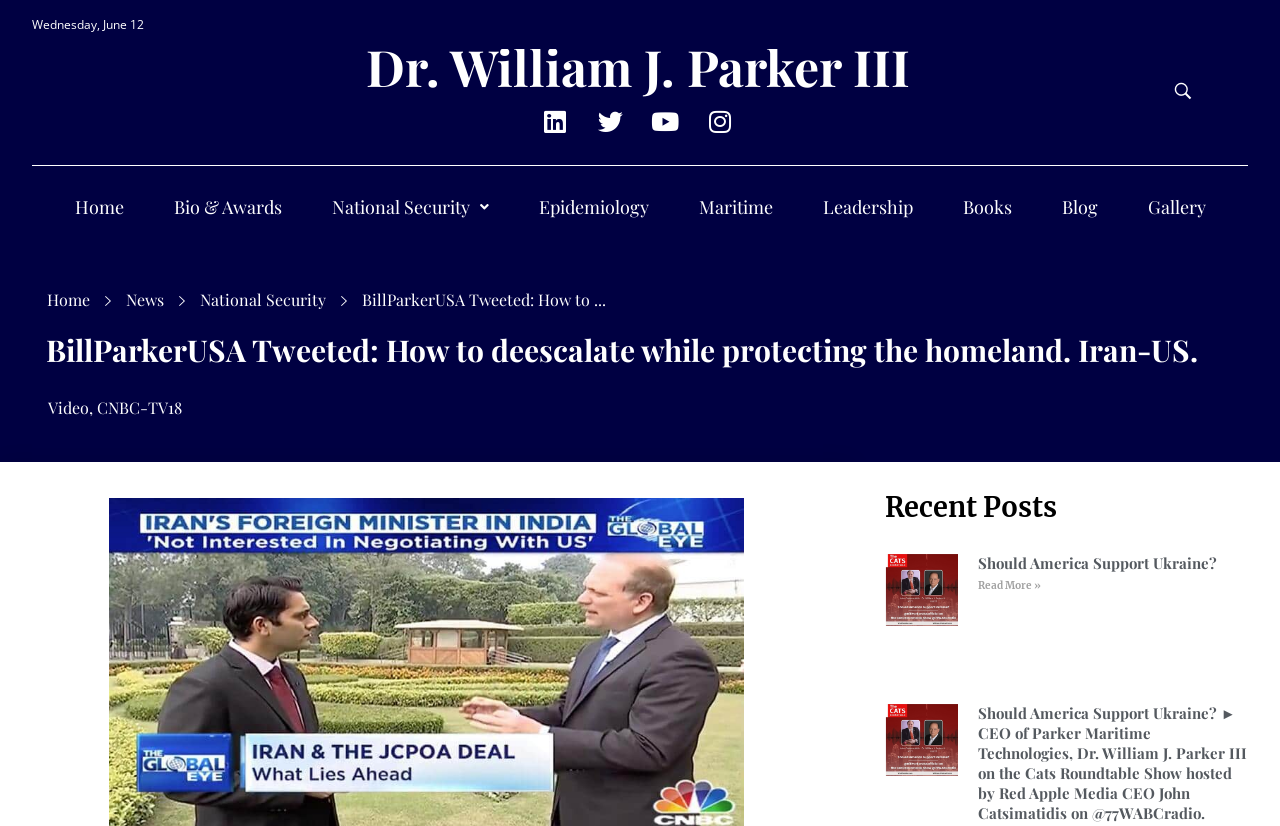Bounding box coordinates are specified in the format (top-left x, top-left y, bottom-right x, bottom-right y). All values are floating point numbers bounded between 0 and 1. Please provide the bounding box coordinate of the region this sentence describes: National Security

[0.251, 0.201, 0.389, 0.3]